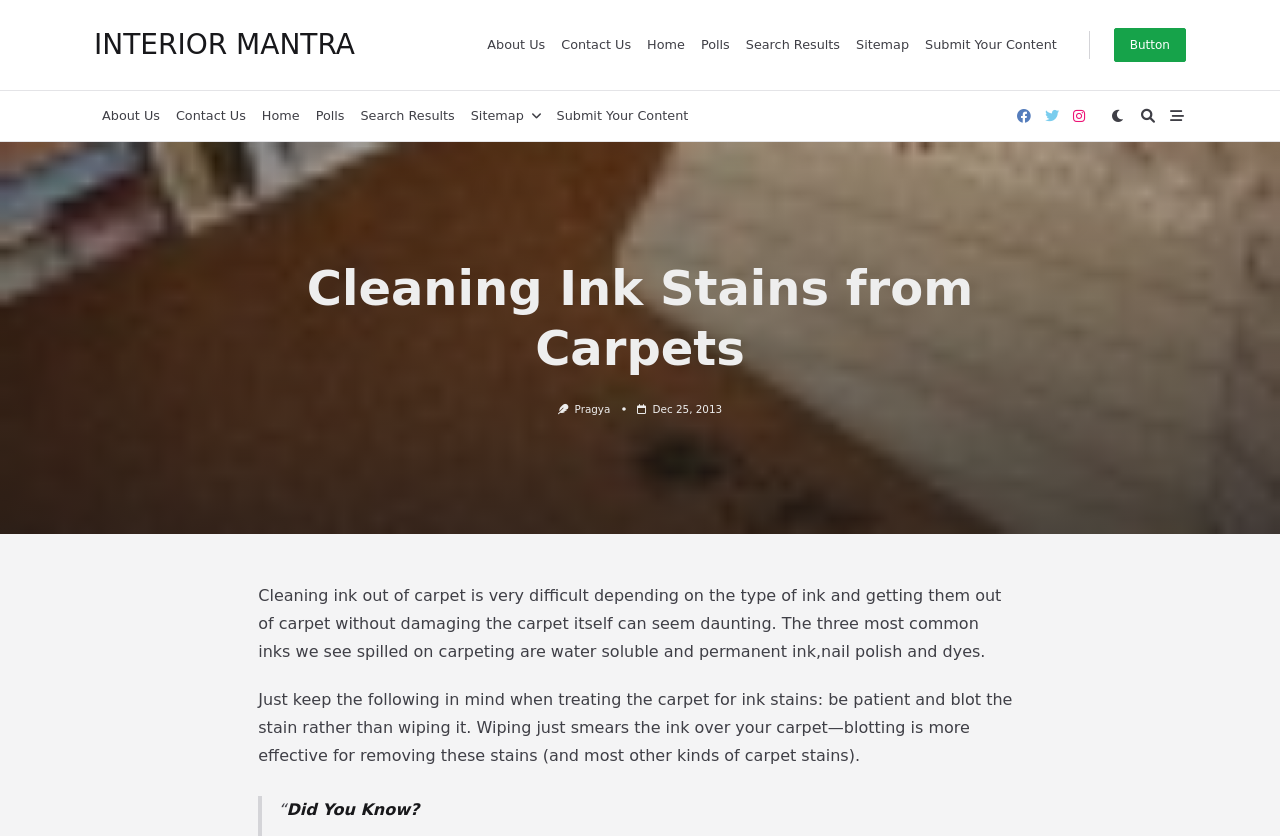Provide the bounding box coordinates for the UI element described in this sentence: "Submit Your Content". The coordinates should be four float values between 0 and 1, i.e., [left, top, right, bottom].

[0.716, 0.027, 0.832, 0.081]